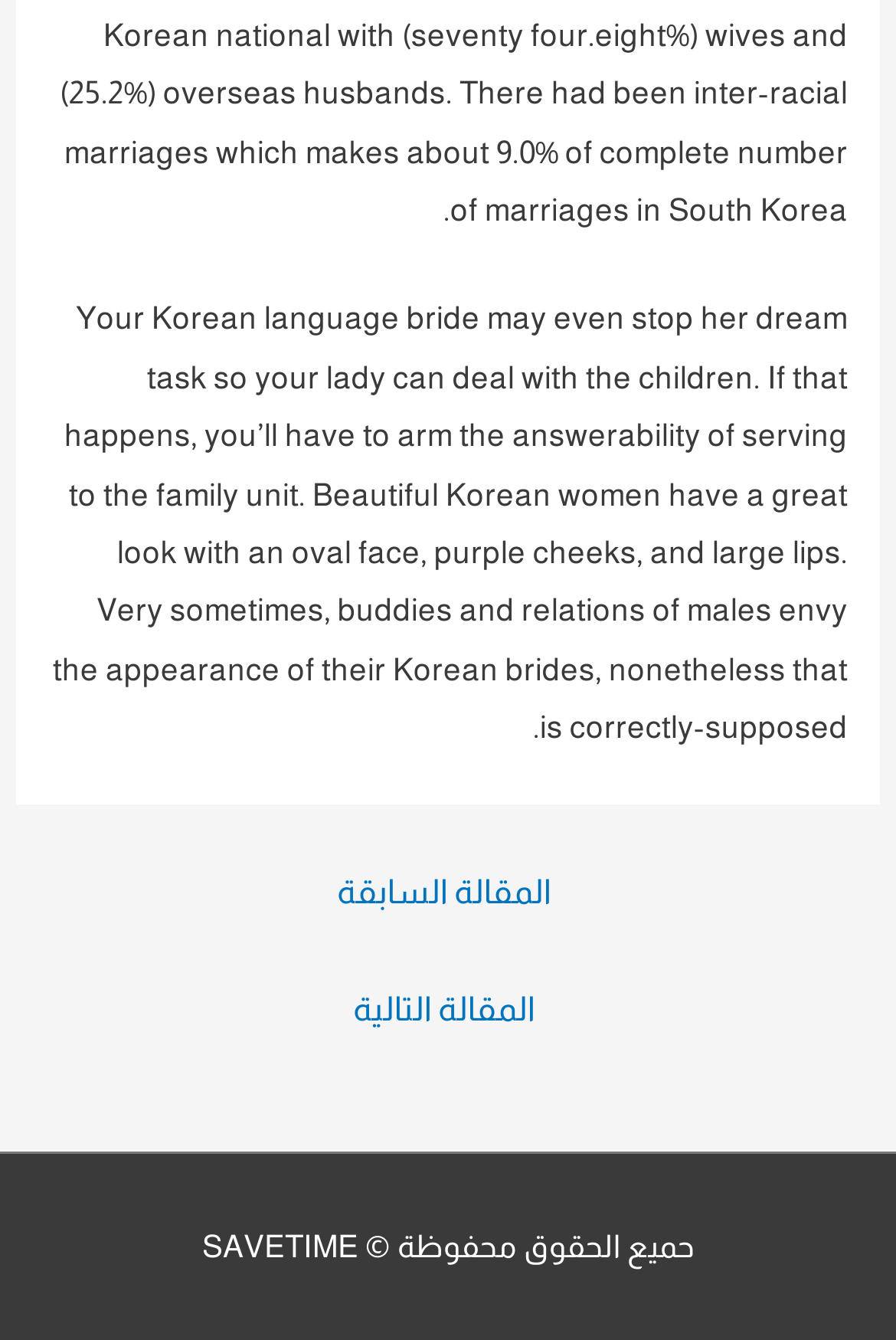Please reply to the following question with a single word or a short phrase:
What is the copyright information at the bottom of the page?

SAVETIME